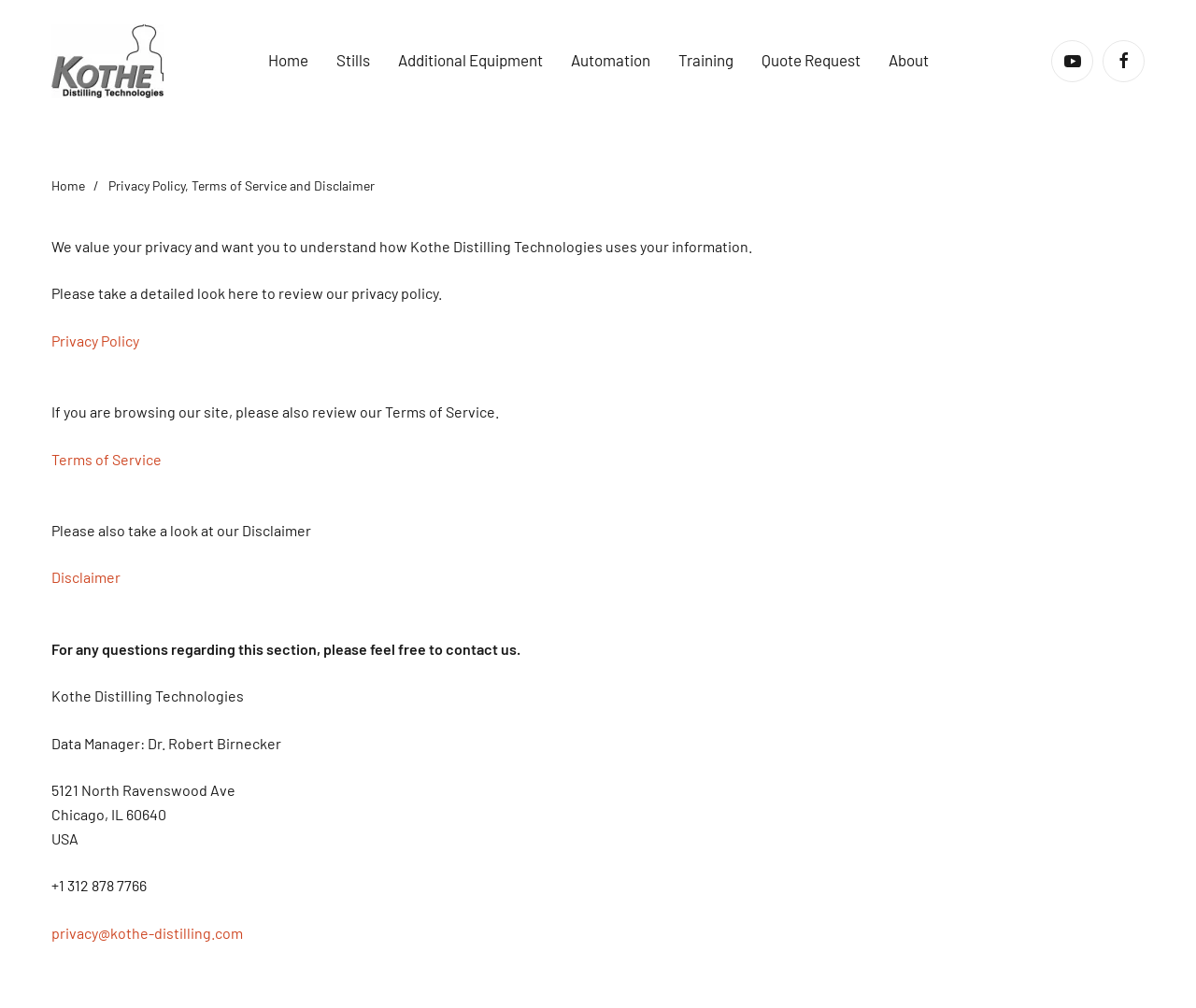What is the phone number of the company?
Using the image as a reference, deliver a detailed and thorough answer to the question.

The phone number is mentioned in the article section of the webpage, specifically in the static text '+1 312 878 7766'.